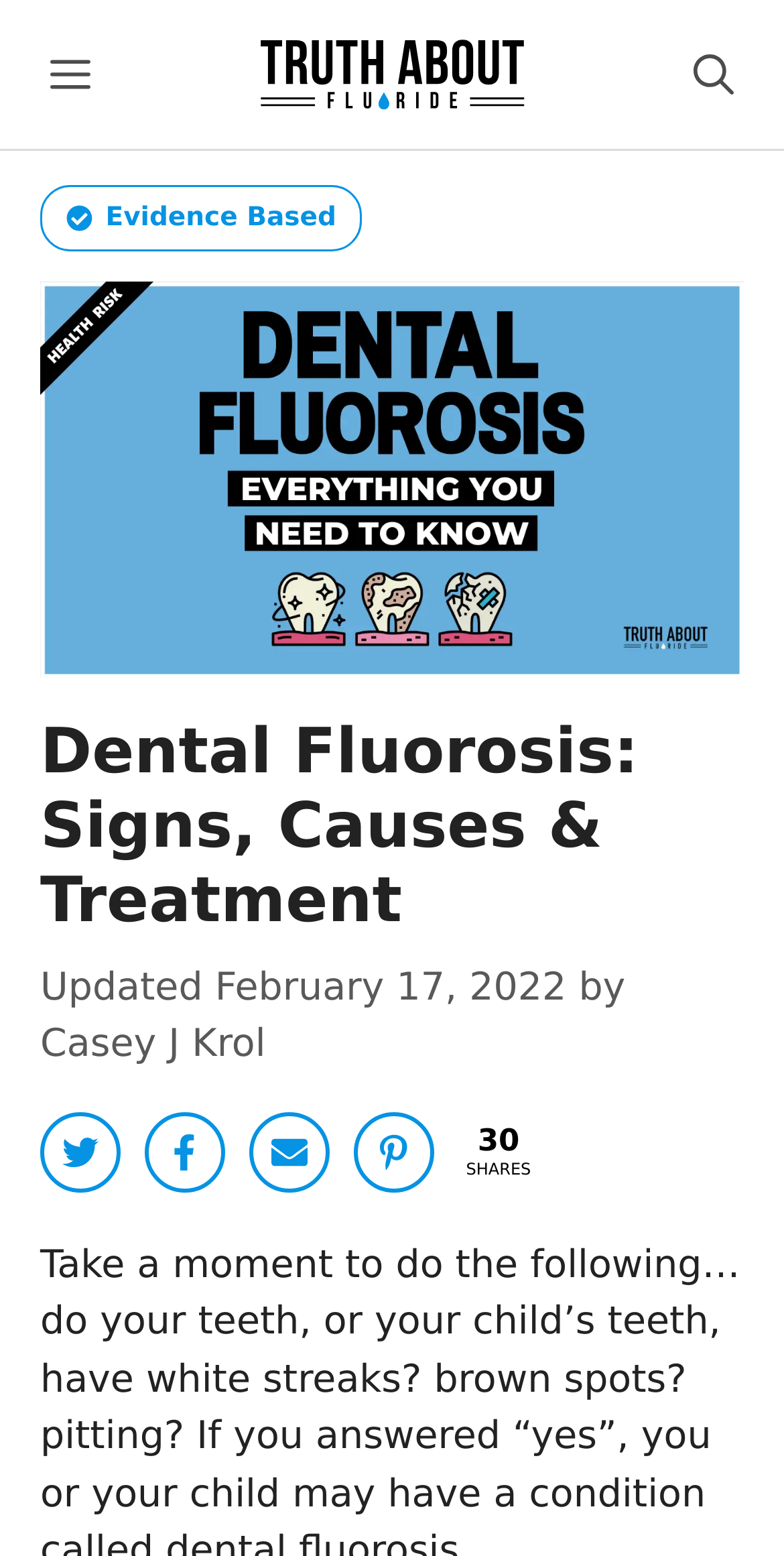How many shares does the article have?
With the help of the image, please provide a detailed response to the question.

I found the number of shares by looking at the static text element in the layout table, which is located at the bottom of the content section. The number of shares is written as '30'.